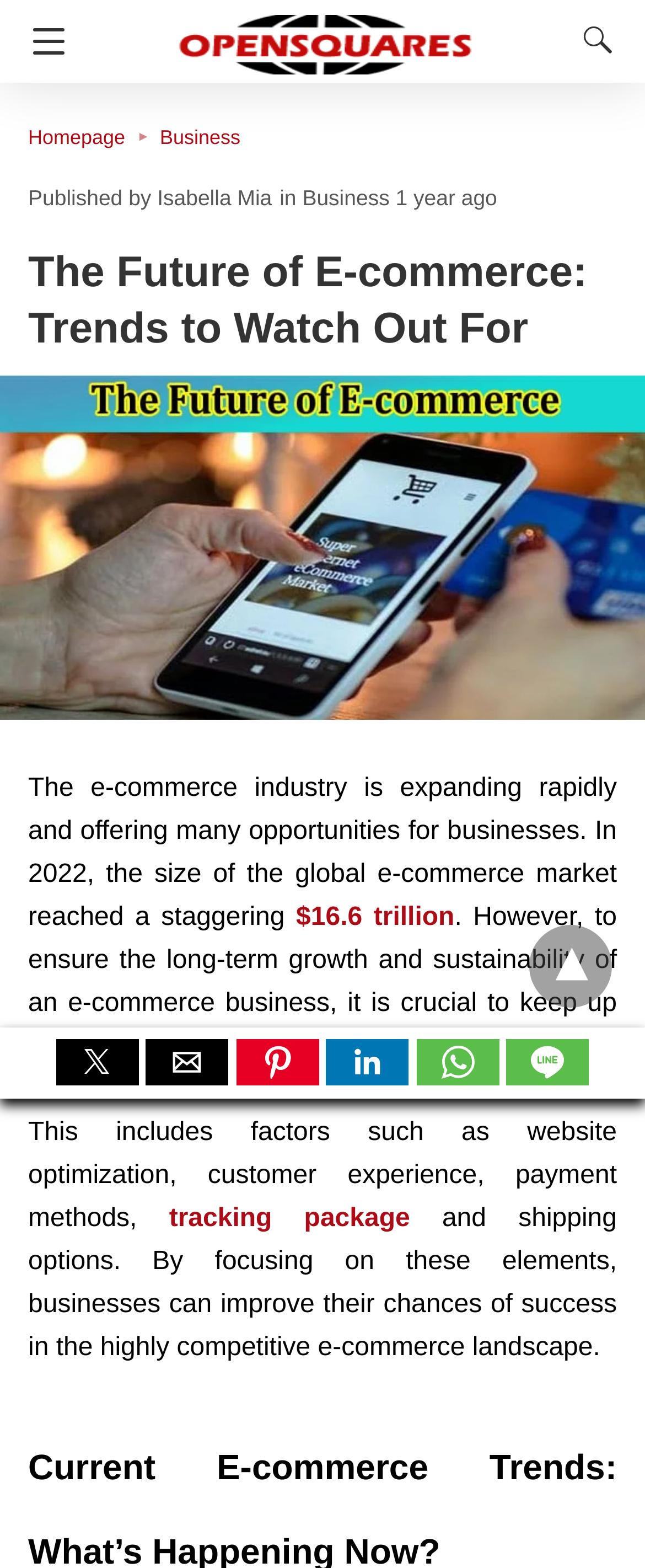Locate the bounding box coordinates of the item that should be clicked to fulfill the instruction: "Click on Navigation button".

[0.0, 0.0, 0.126, 0.053]